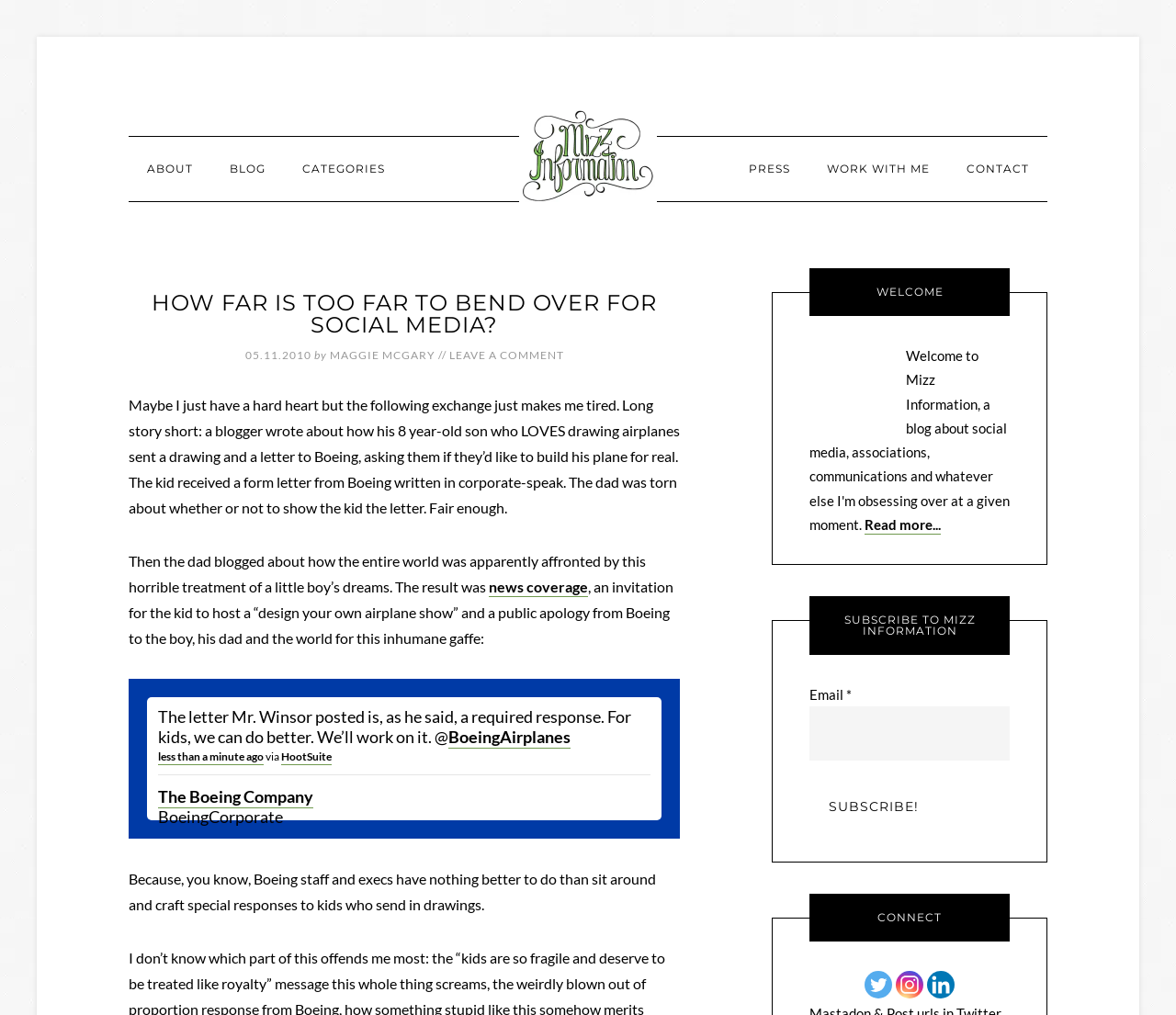What is the name of the blogger who wrote the article?
Based on the screenshot, answer the question with a single word or phrase.

Maggie McGary